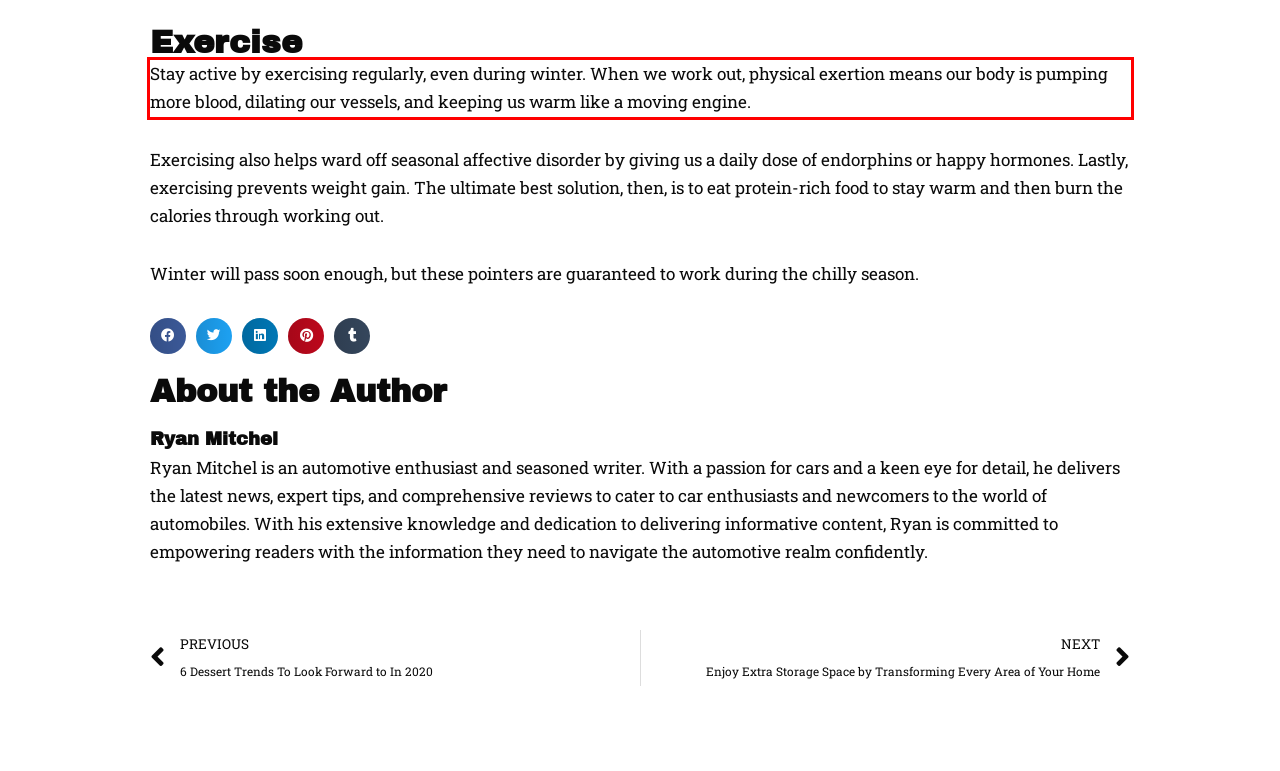In the given screenshot, locate the red bounding box and extract the text content from within it.

Stay active by exercising regularly, even during winter. When we work out, physical exertion means our body is pumping more blood, dilating our vessels, and keeping us warm like a moving engine.